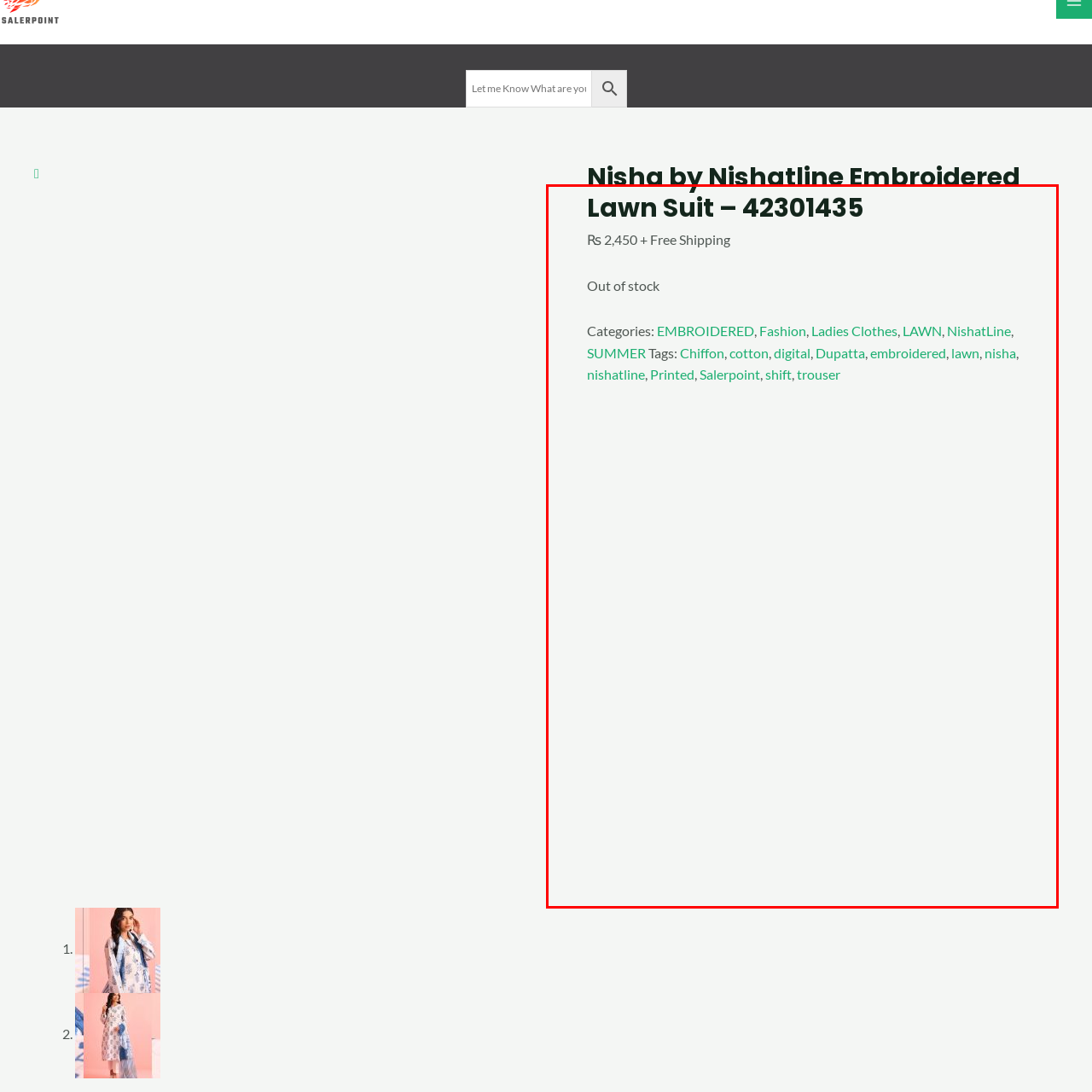Refer to the image area inside the black border, What is the price of the suit? 
Respond concisely with a single word or phrase.

₨ 2,450